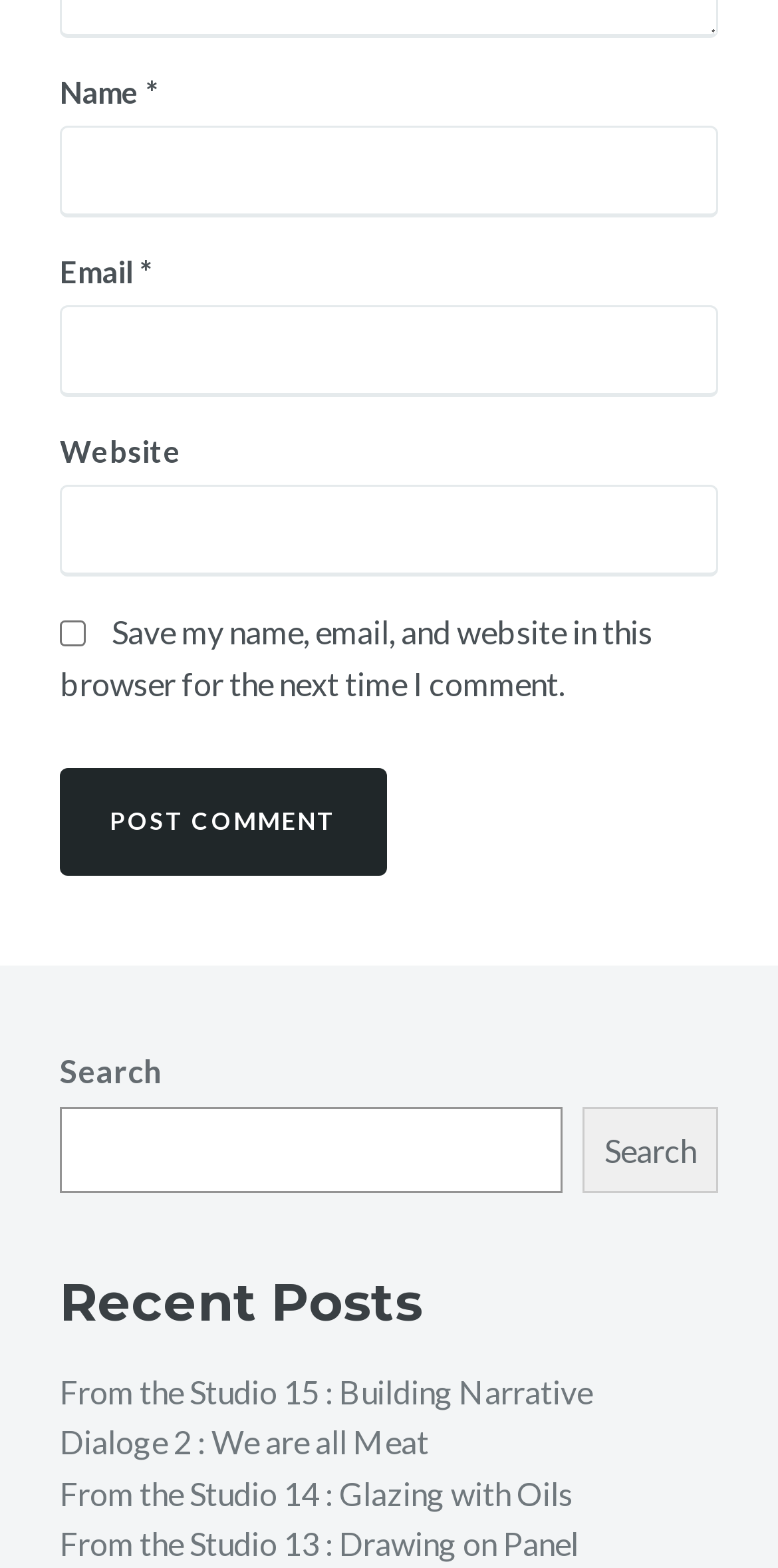Find the bounding box coordinates of the clickable region needed to perform the following instruction: "Search for something". The coordinates should be provided as four float numbers between 0 and 1, i.e., [left, top, right, bottom].

[0.077, 0.706, 0.723, 0.761]